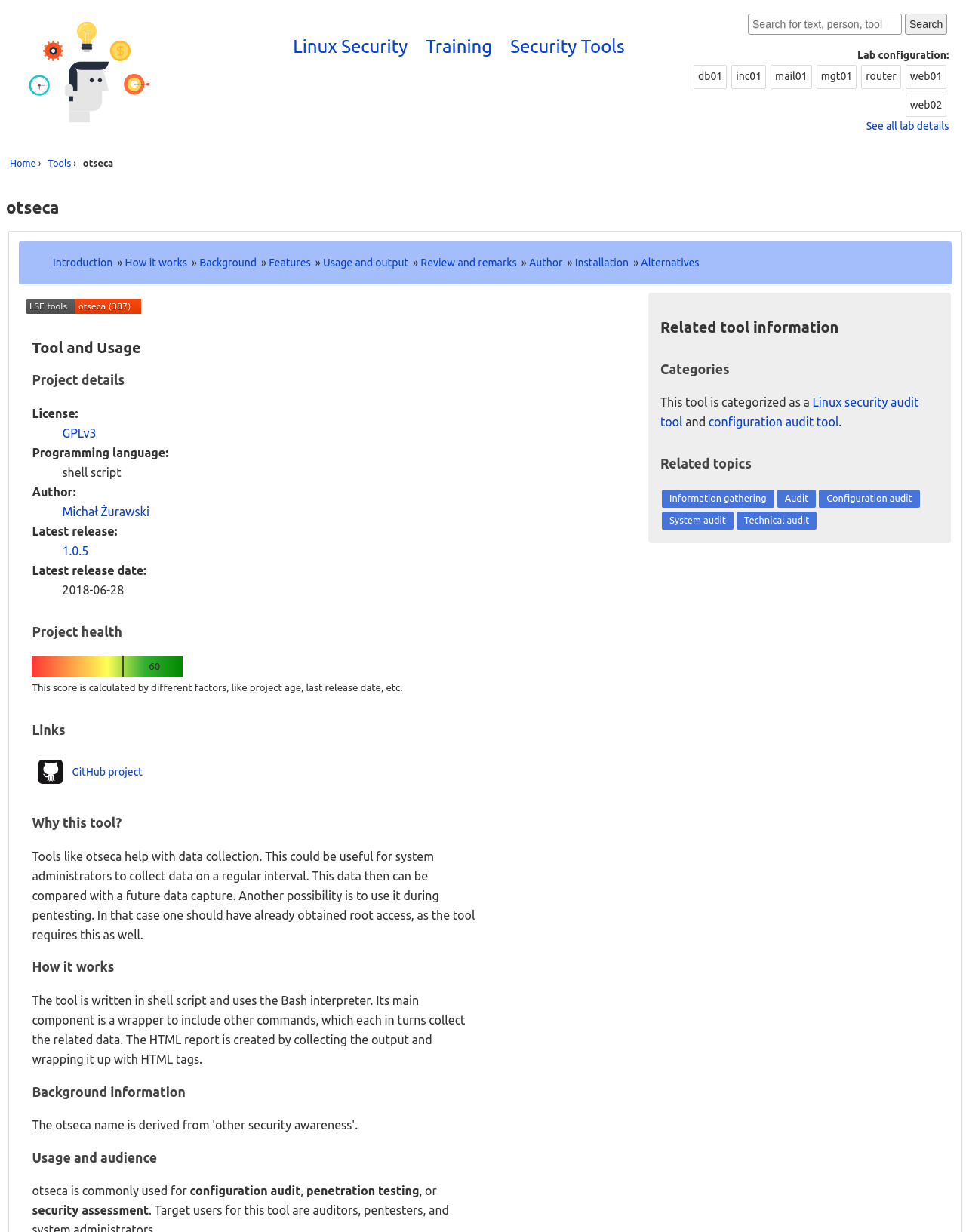What is the programming language used in the project?
Examine the image and give a concise answer in one word or a short phrase.

shell script